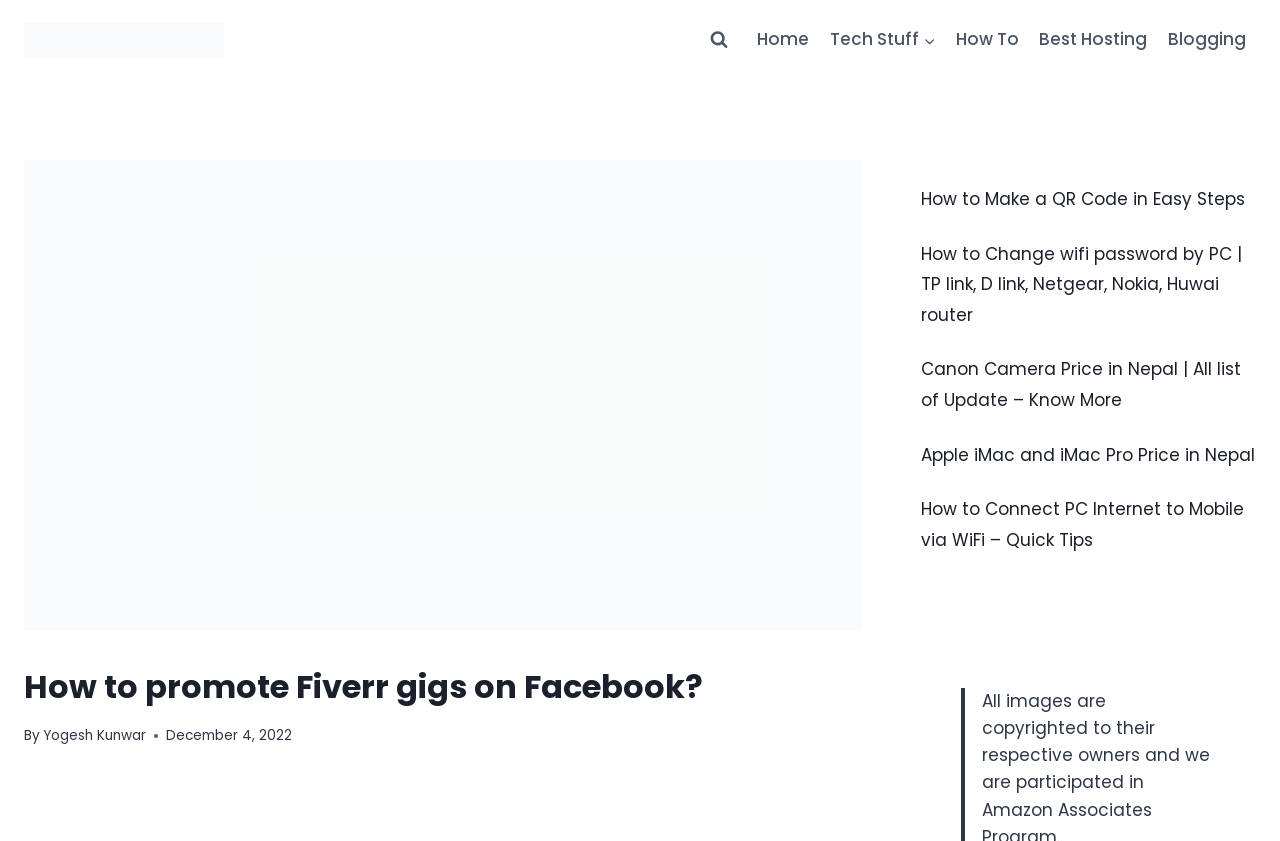What is the purpose of the button 'View Search Form'?
Look at the screenshot and respond with a single word or phrase.

To view search form